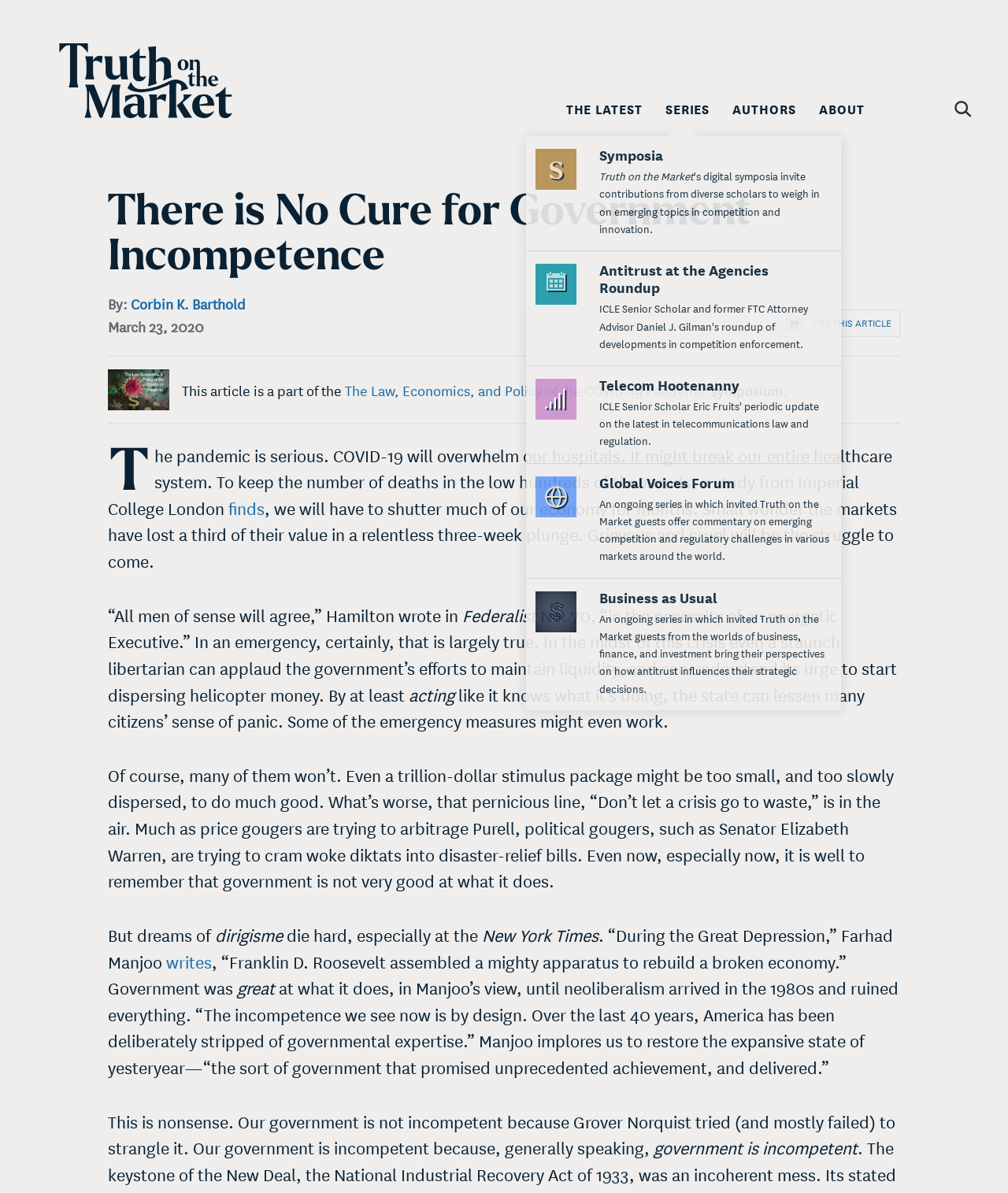Please determine the bounding box coordinates for the UI element described here. Use the format (top-left x, top-left y, bottom-right x, bottom-right y) with values bounded between 0 and 1: finds

[0.227, 0.416, 0.262, 0.435]